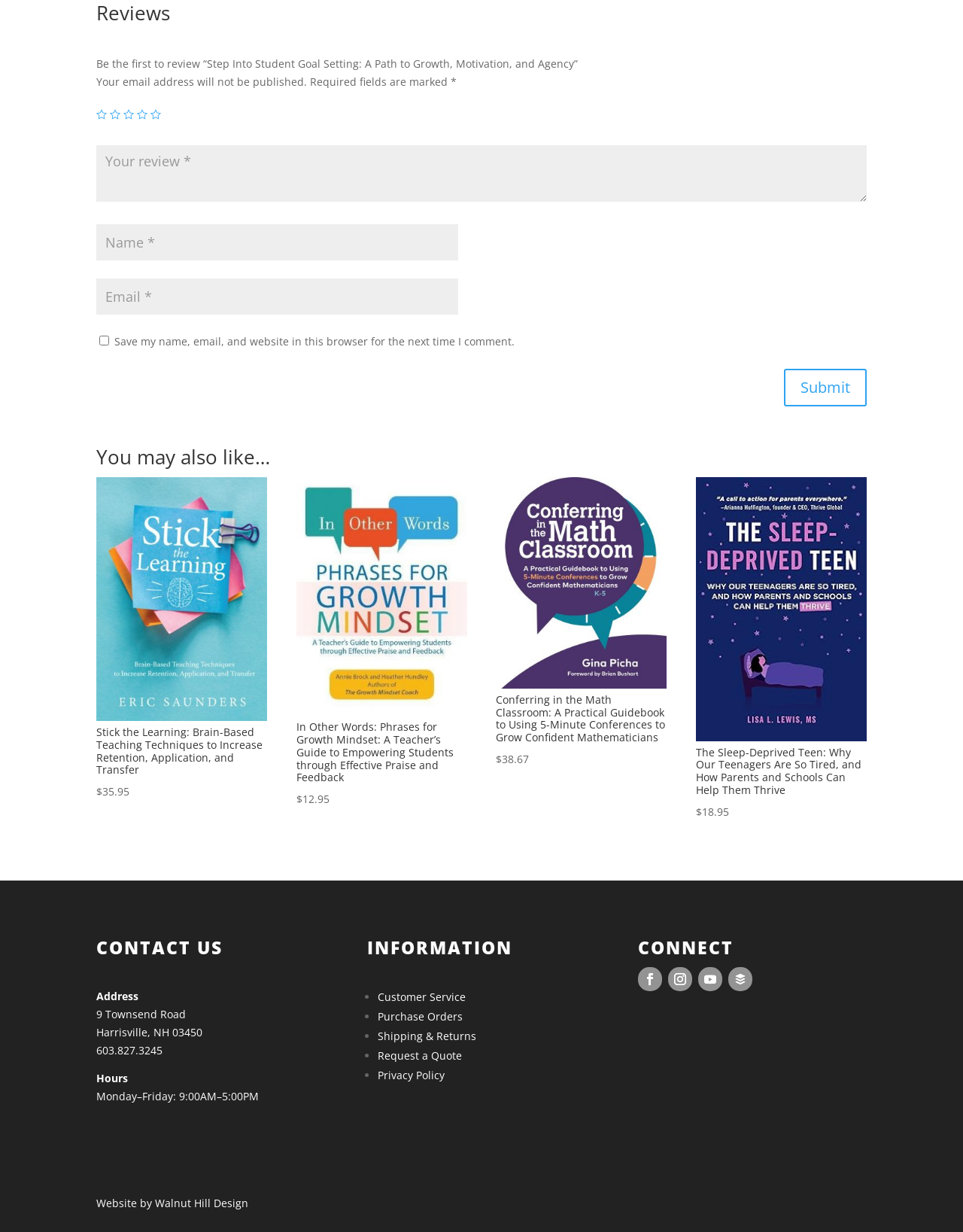Can you find the bounding box coordinates for the UI element given this description: "Customer Service"? Provide the coordinates as four float numbers between 0 and 1: [left, top, right, bottom].

[0.392, 0.803, 0.484, 0.815]